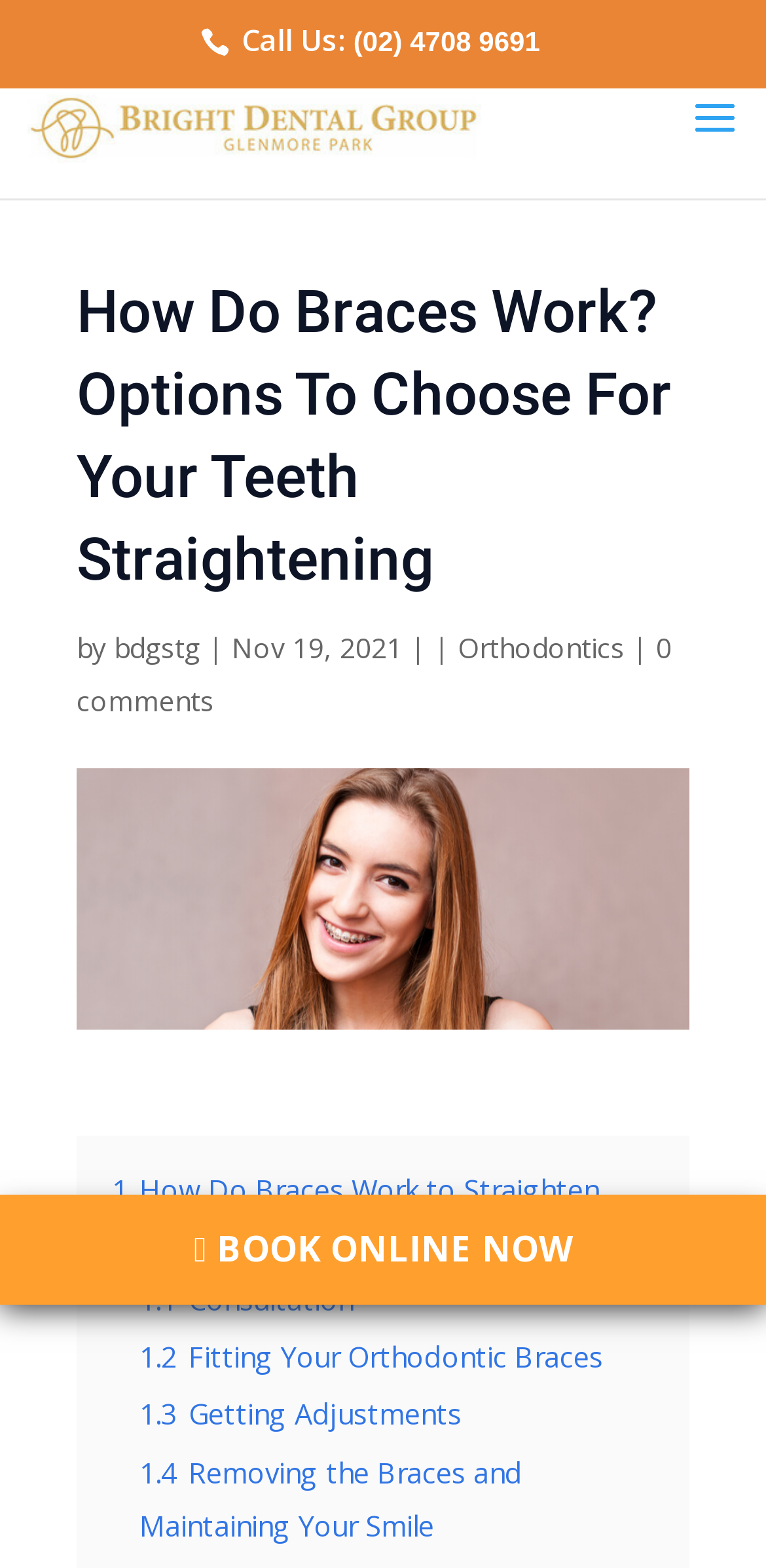Determine the bounding box coordinates of the clickable region to carry out the instruction: "Read about how braces work to straighten teeth".

[0.146, 0.746, 0.782, 0.804]